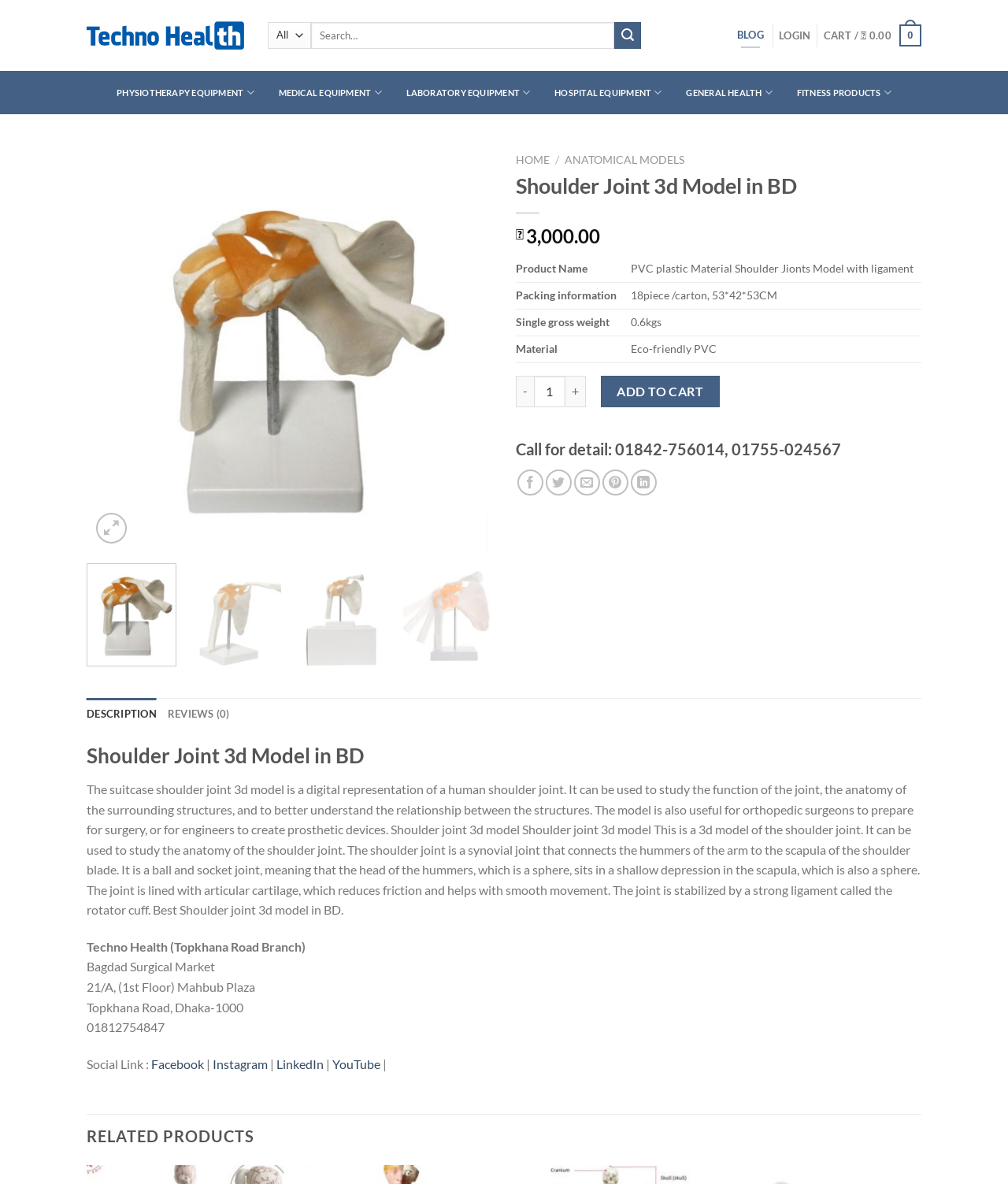What is the material of the Shoulder Joint 3d Model?
Could you answer the question in a detailed manner, providing as much information as possible?

The material of the Shoulder Joint 3d Model can be found in the product information section, where it is listed as Eco-friendly PVC in the table under the 'Material' column.